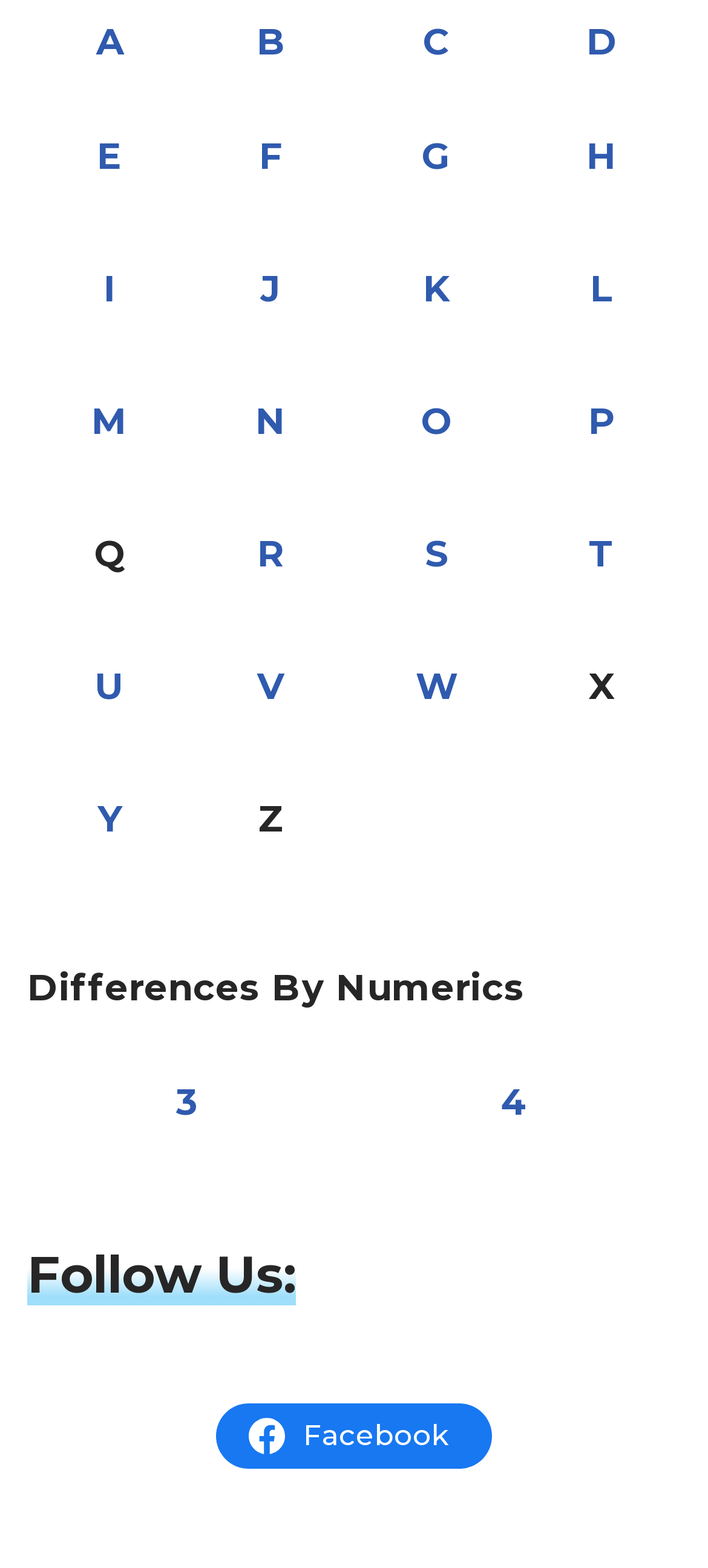Using a single word or phrase, answer the following question: 
What is the text above the table?

Differences By Numerics